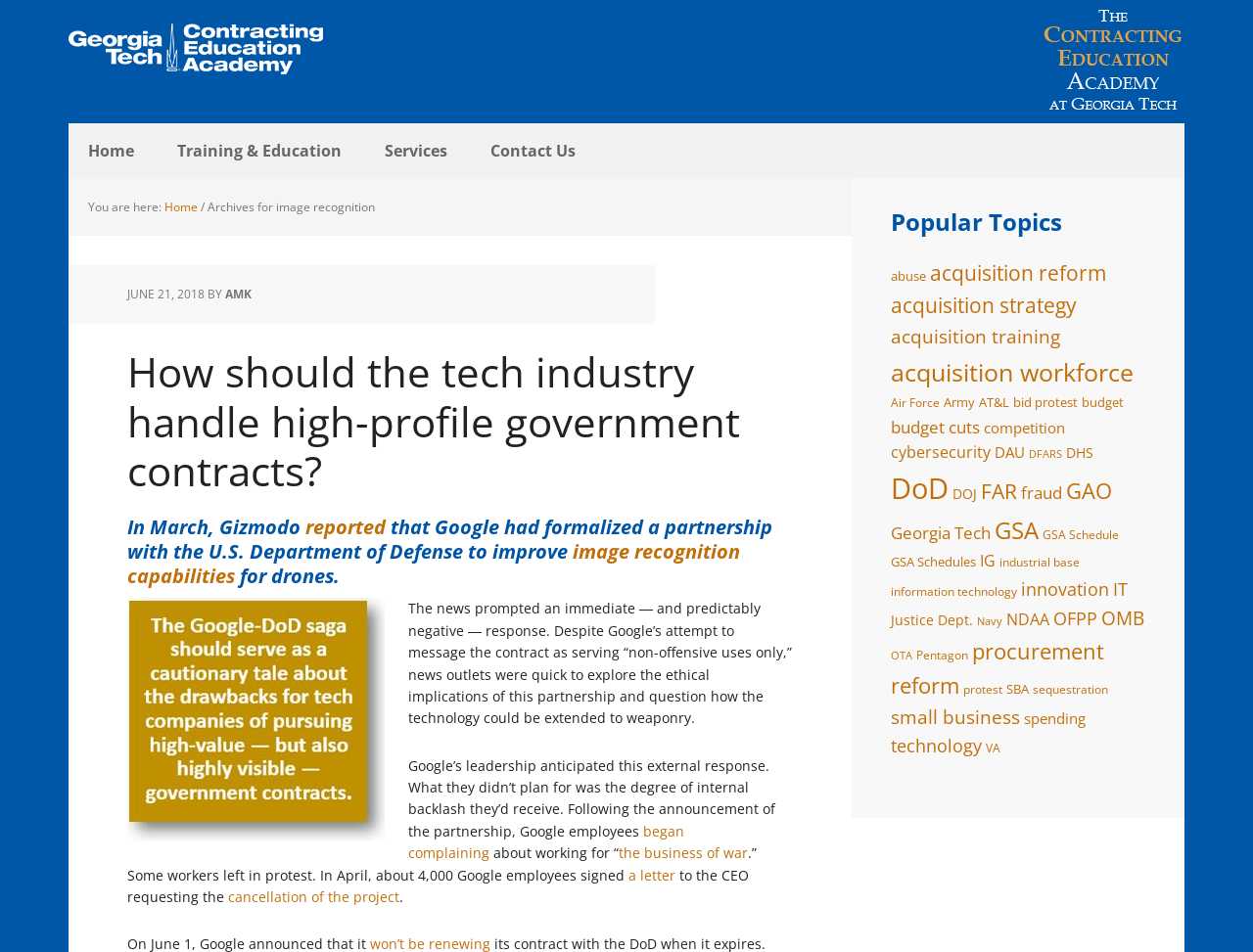Provide the bounding box coordinates of the UI element that matches the description: "Training & Education".

[0.126, 0.129, 0.288, 0.187]